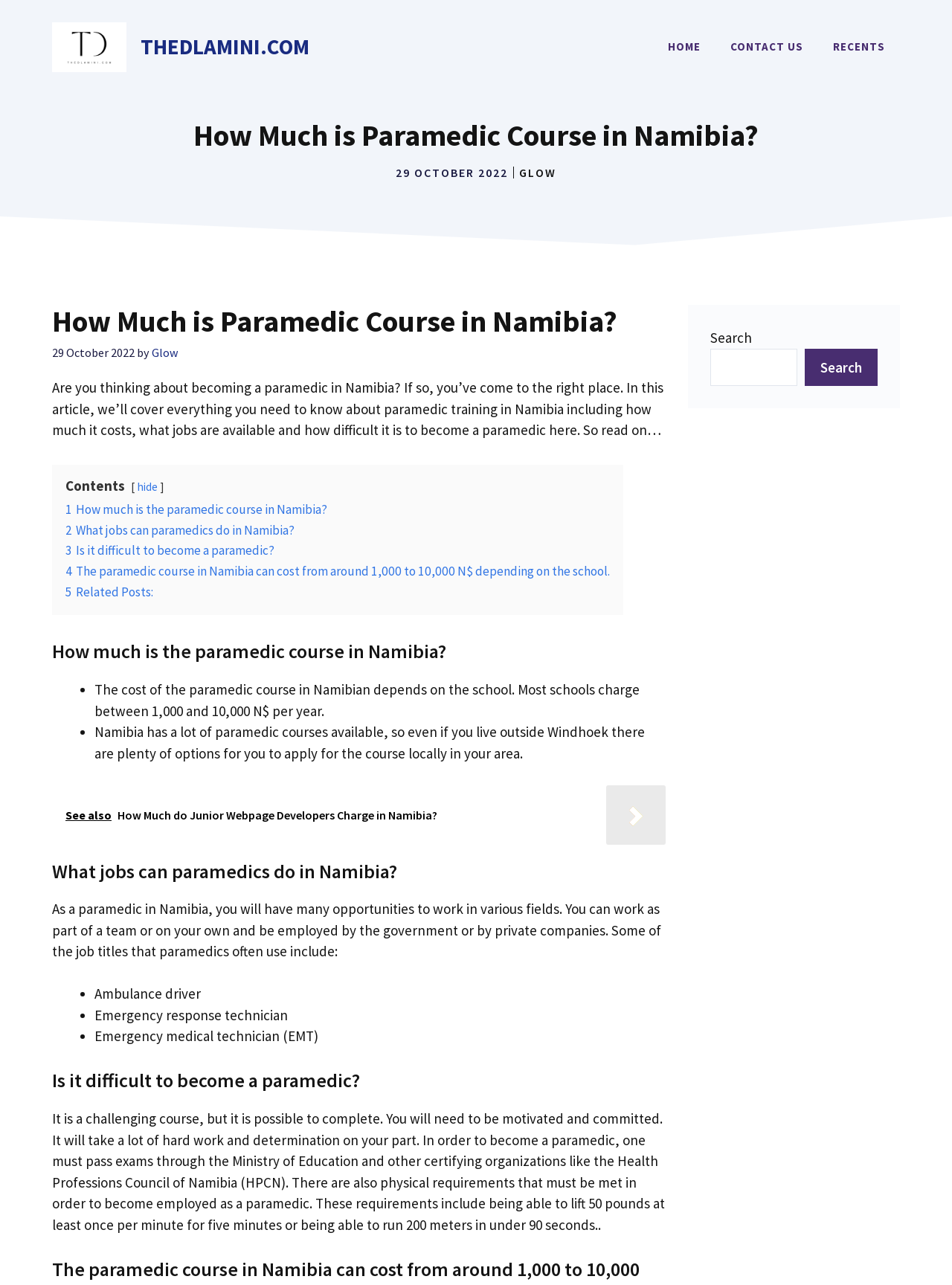Please examine the image and provide a detailed answer to the question: What is the cost of the paramedic course in Namibia?

According to the webpage, the cost of the paramedic course in Namibia depends on the school, and most schools charge between 1,000 and 10,000 N$ per year.